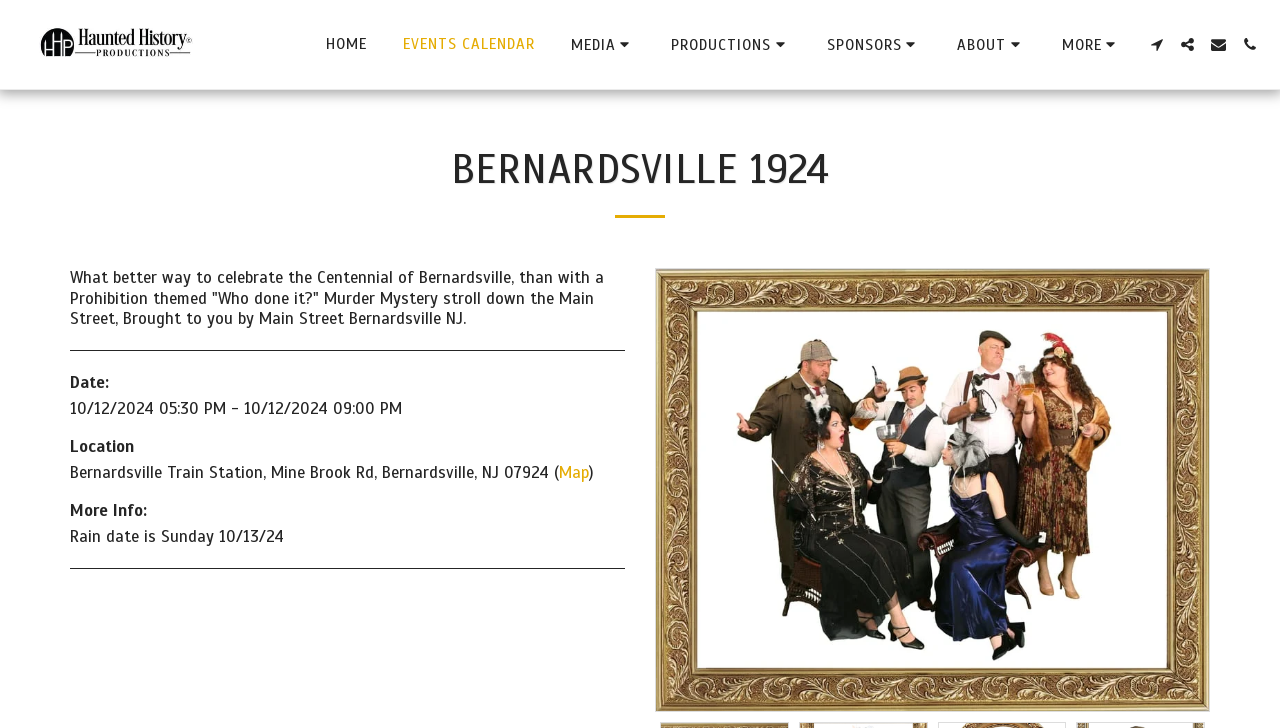Provide the bounding box coordinates of the area you need to click to execute the following instruction: "View the location on the map".

[0.437, 0.634, 0.46, 0.663]